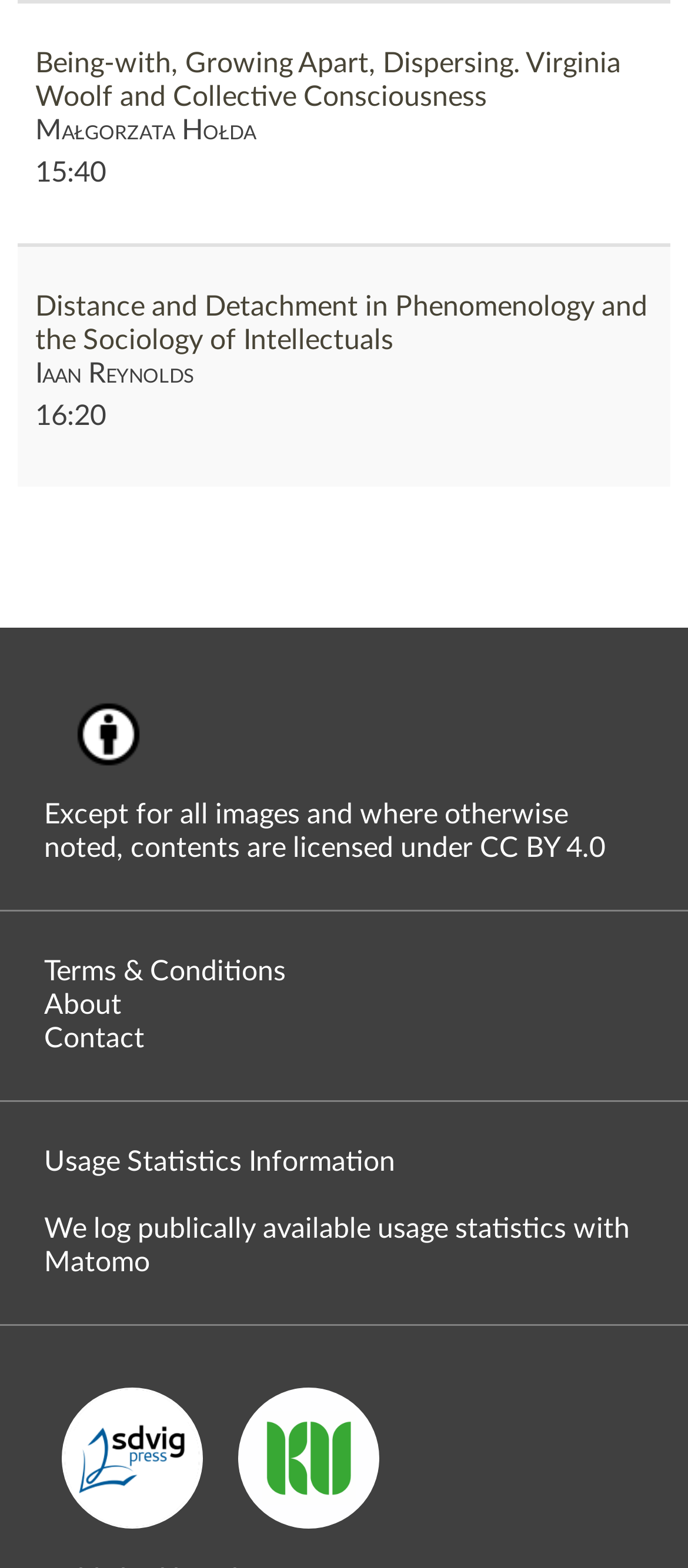How many links are on this webpage?
Based on the image, provide a one-word or brief-phrase response.

9